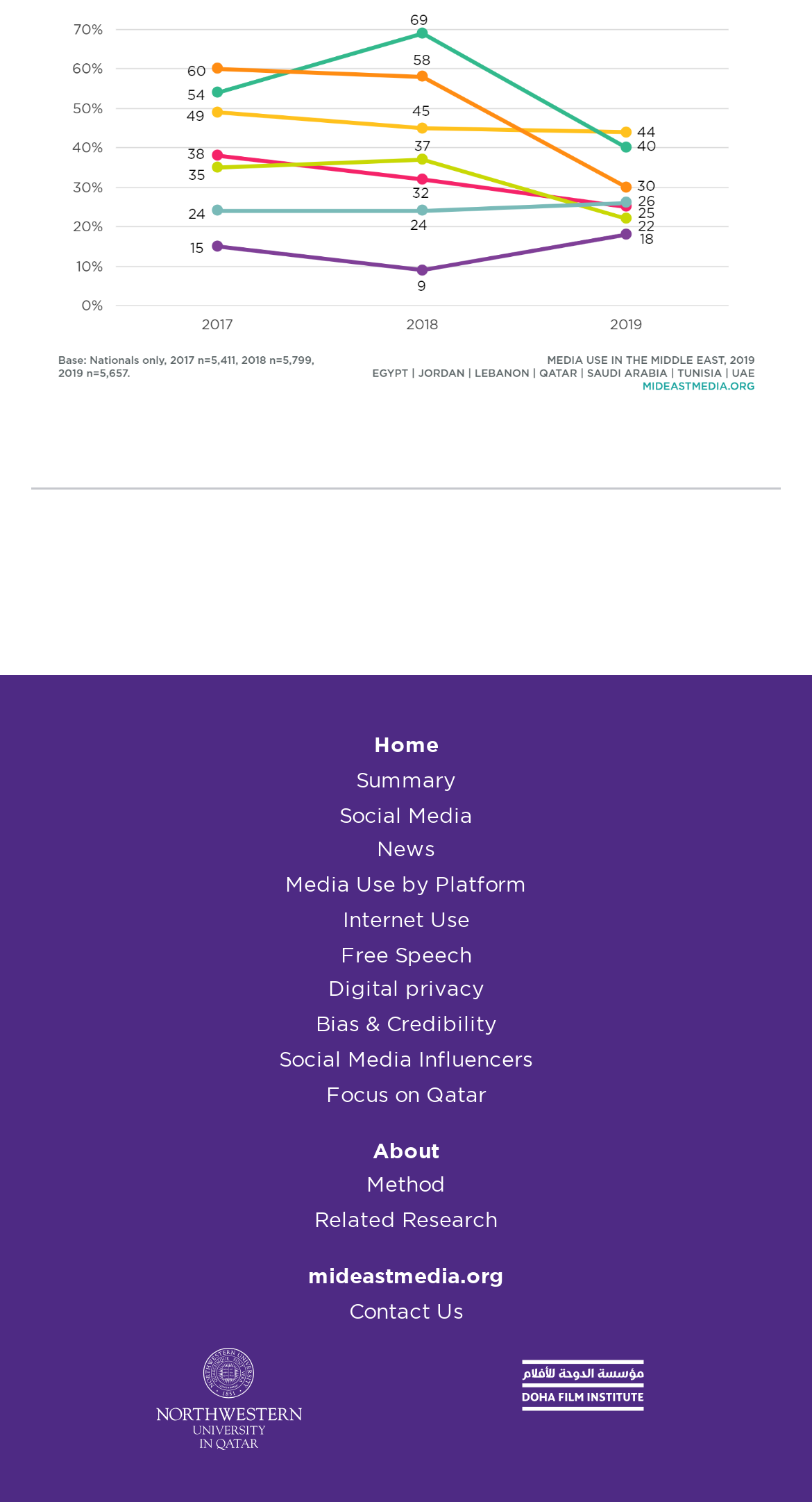Specify the bounding box coordinates of the area to click in order to follow the given instruction: "contact us."

[0.429, 0.865, 0.571, 0.88]